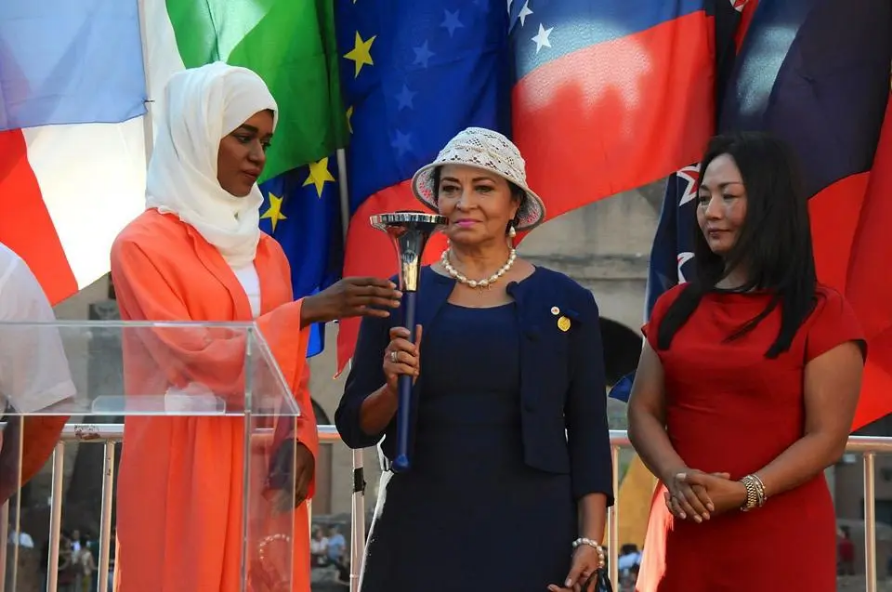How many women are present in the scene?
Based on the image content, provide your answer in one word or a short phrase.

Three